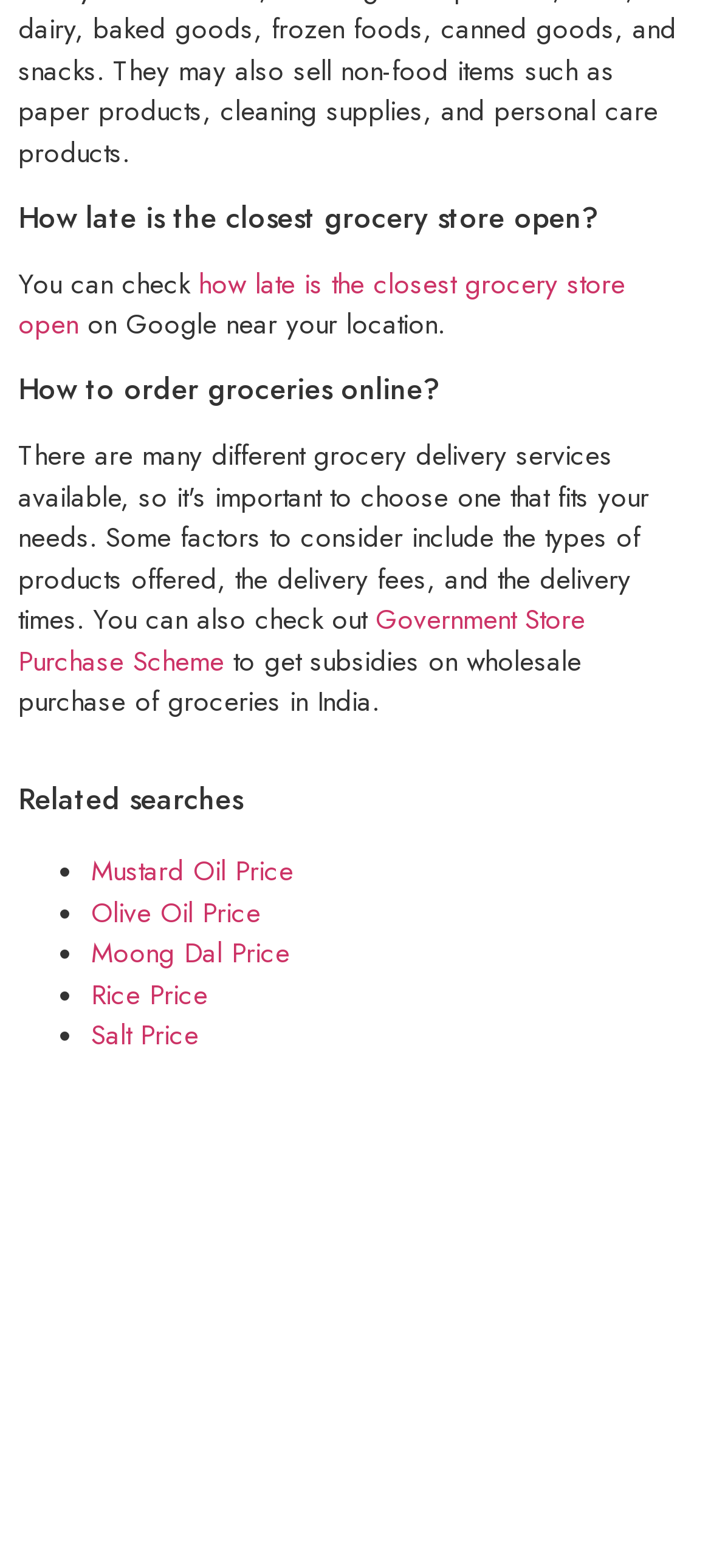What is the topic of the first heading?
Based on the content of the image, thoroughly explain and answer the question.

The first heading on the webpage is 'How late is the closest grocery store open?' which indicates that the topic is related to the operating hours of the closest grocery store.